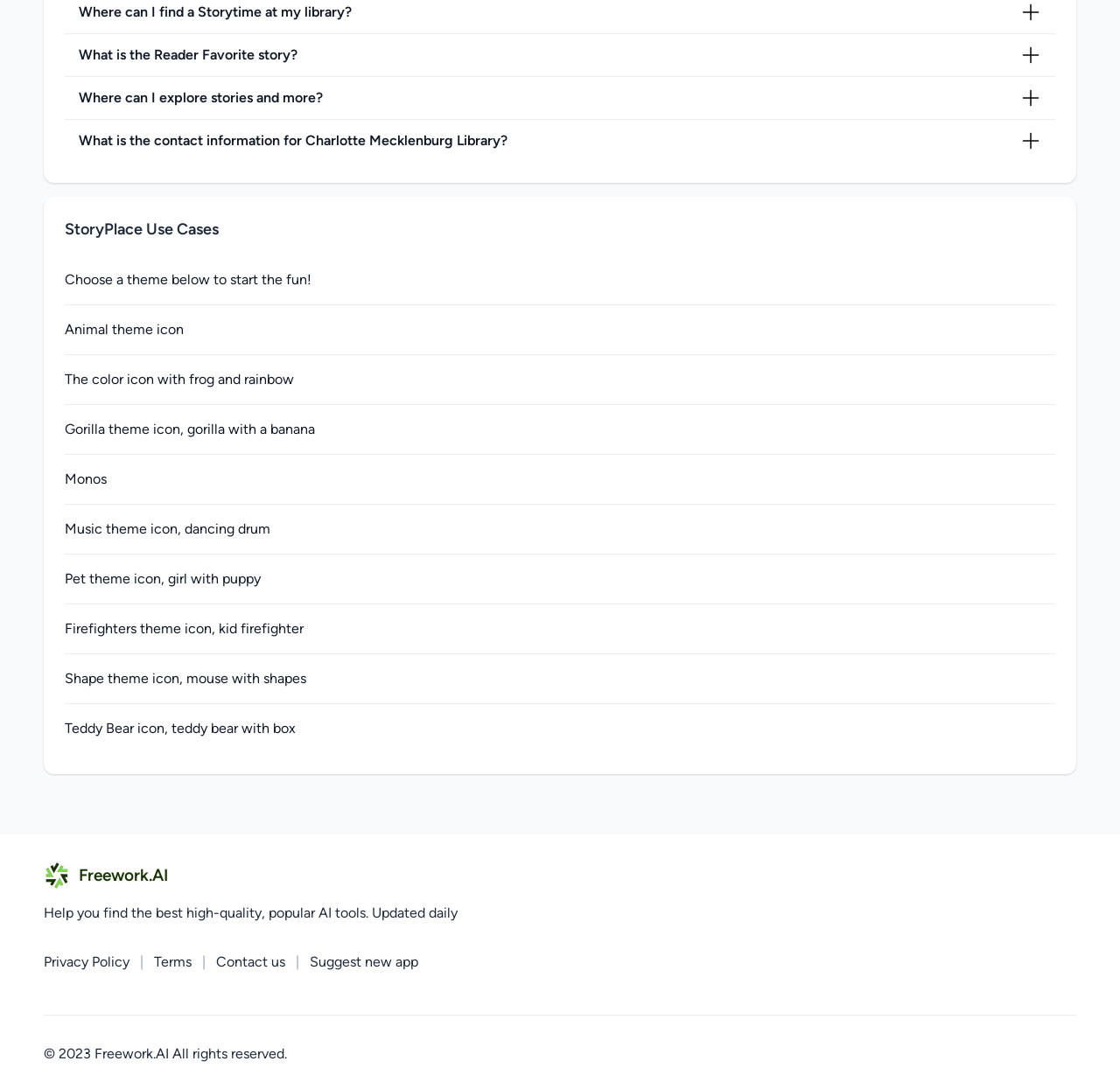Locate the bounding box for the described UI element: "Freework.AI". Ensure the coordinates are four float numbers between 0 and 1, formatted as [left, top, right, bottom].

[0.039, 0.802, 0.961, 0.827]